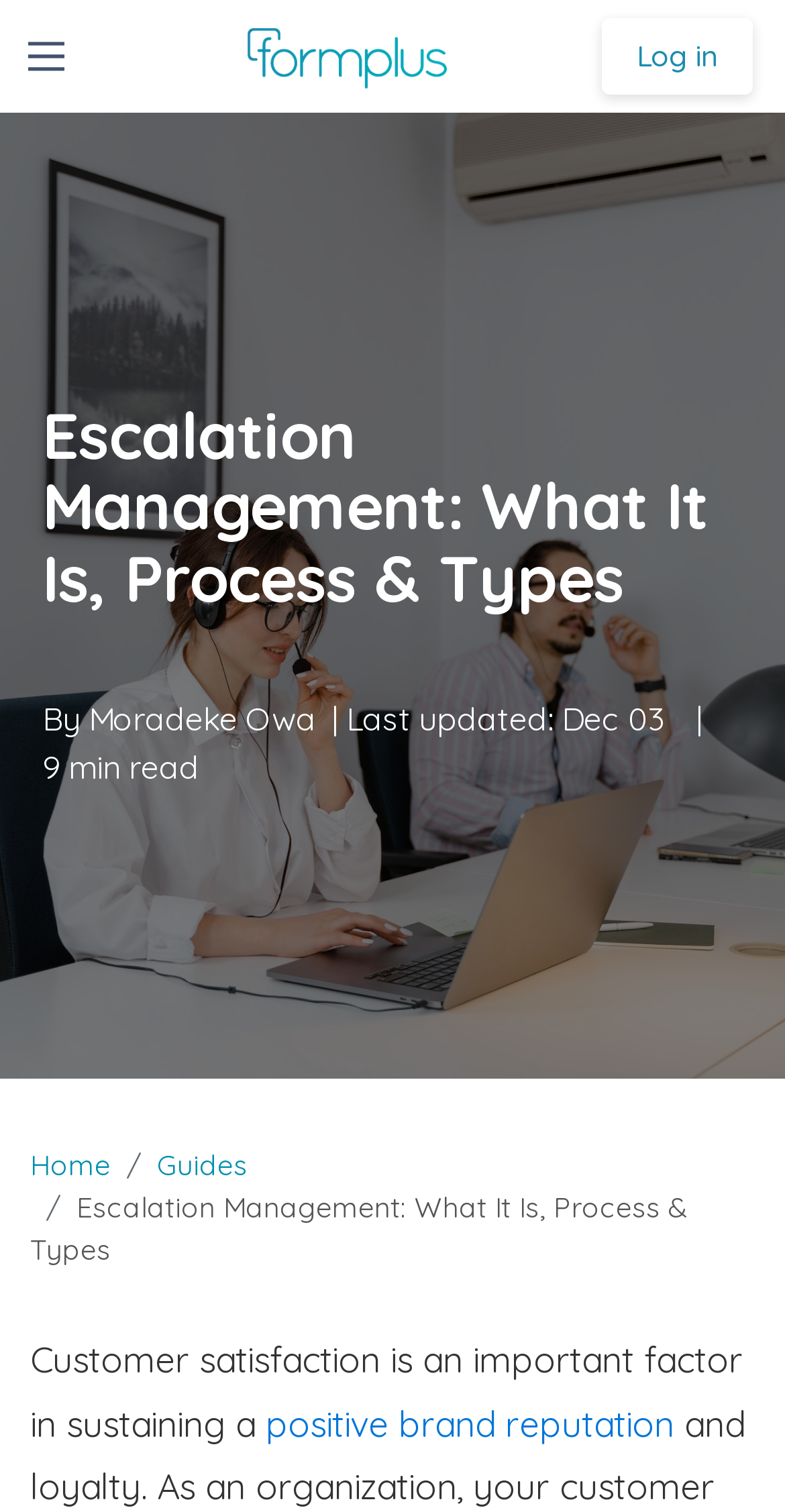Explain the contents of the webpage comprehensively.

The webpage is about Escalation Management, providing an overview of what it is, its process, and types. At the top left corner, there is a button to toggle navigation, accompanied by an image. Next to it, on the top center, is a link to "Formplus" with its logo. On the top right corner, there is a "Log in" link.

Below the top navigation bar, the main content begins with a heading that repeats the title "Escalation Management: What It Is, Process & Types". The author's name, "Moradeke Owa", is displayed below the heading, along with the last updated date, "Dec 03", and an estimated reading time of "9 min read".

The main article starts with a paragraph of text, which discusses the importance of customer satisfaction in sustaining a positive brand reputation. The text contains a link to "positive brand reputation" for further information.

At the bottom of the page, there are links to "Home" and "Guides" on the left side, and a repetition of the title "Escalation Management: What It Is, Process & Types" on the right side.